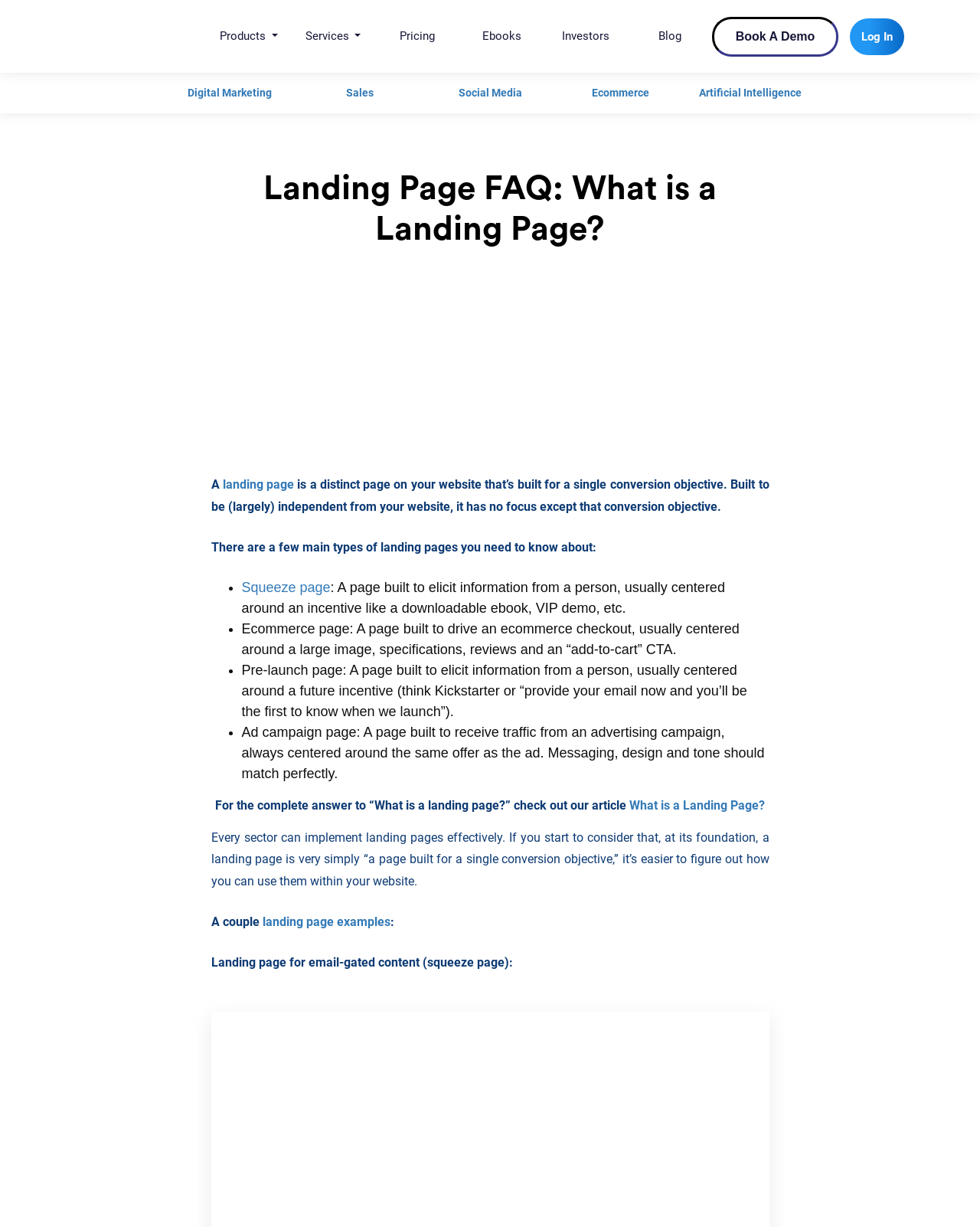Please specify the bounding box coordinates of the clickable region necessary for completing the following instruction: "Click on the 'Products' button". The coordinates must consist of four float numbers between 0 and 1, i.e., [left, top, right, bottom].

[0.211, 0.018, 0.297, 0.042]